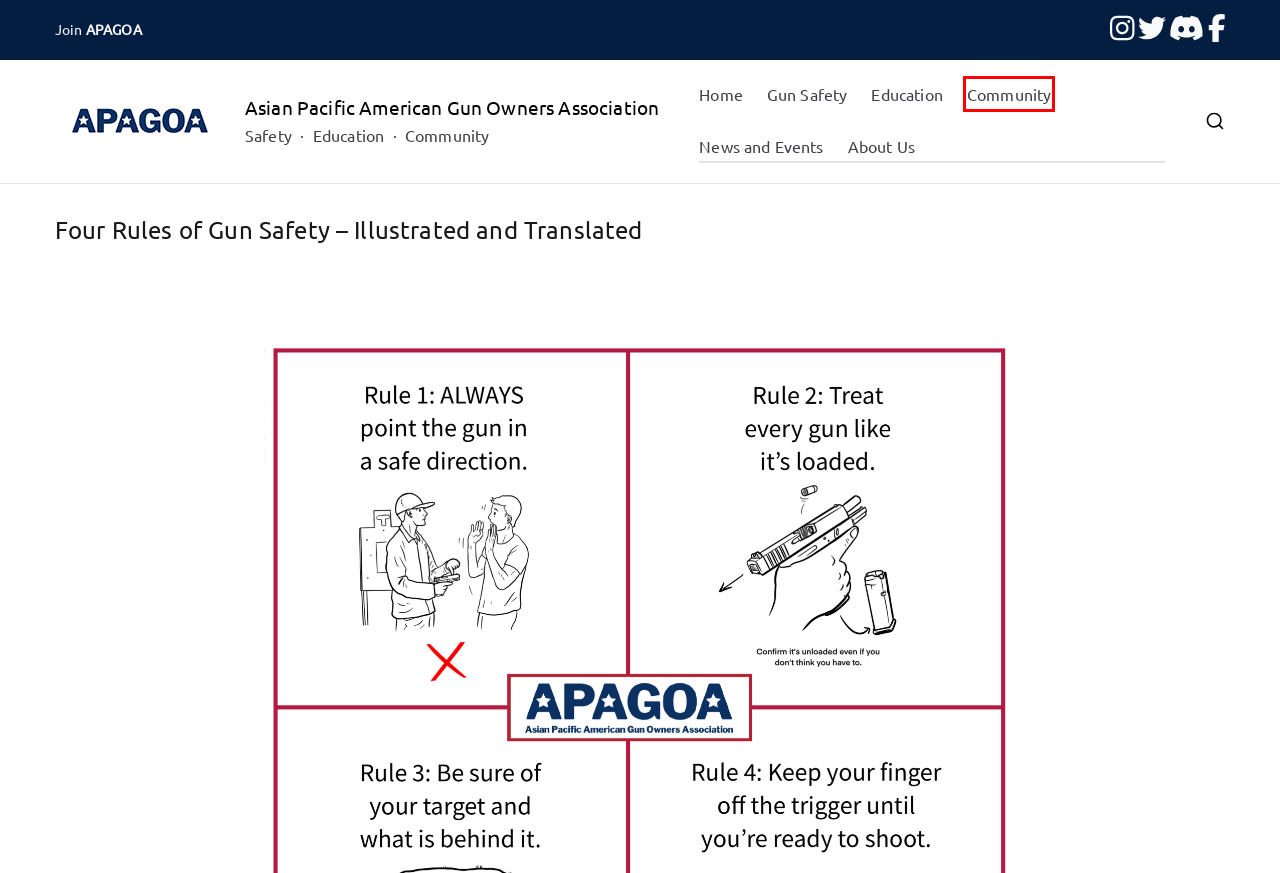A screenshot of a webpage is given with a red bounding box around a UI element. Choose the description that best matches the new webpage shown after clicking the element within the red bounding box. Here are the candidates:
A. Safety | Asian Pacific American Gun Owners Association
B. Education | Asian Pacific American Gun Owners Association
C. Join APAGOA! | Asian Pacific American Gun Owners Association
D. News and Events | Asian Pacific American Gun Owners Association
E. Asian Pacific American Gun Owners Association - APAGOA
F. APAGOA Community
G. Illustration Nathan – Illustration and Graphic Design
H. Gun Safety Asian Pacific American Gun Owners Association

F